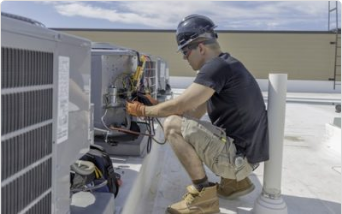How many outdoor HVAC units are visible?
Please provide a detailed and comprehensive answer to the question.

The image shows the technician squatting beside two outdoor HVAC units, which are being serviced and maintained to ensure efficient heating and cooling systems.